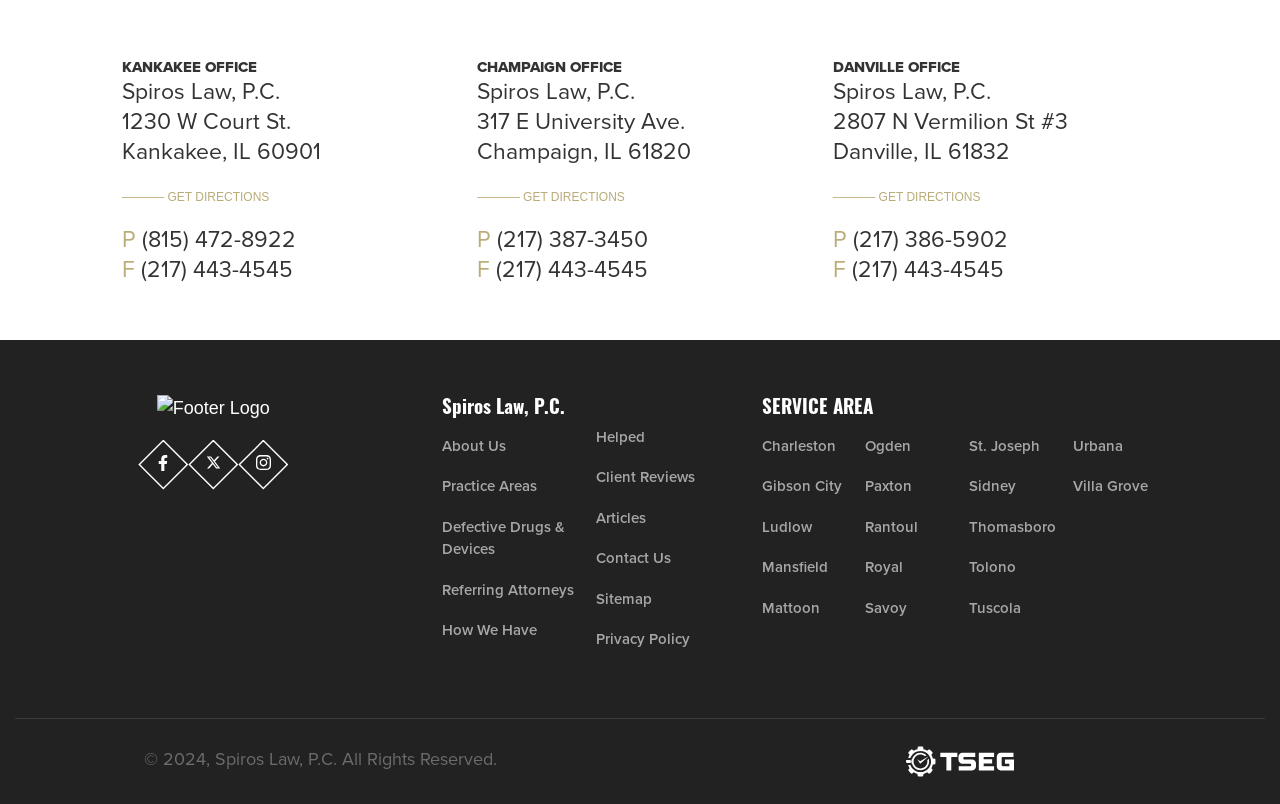Please respond in a single word or phrase: 
How many social media links are available?

3